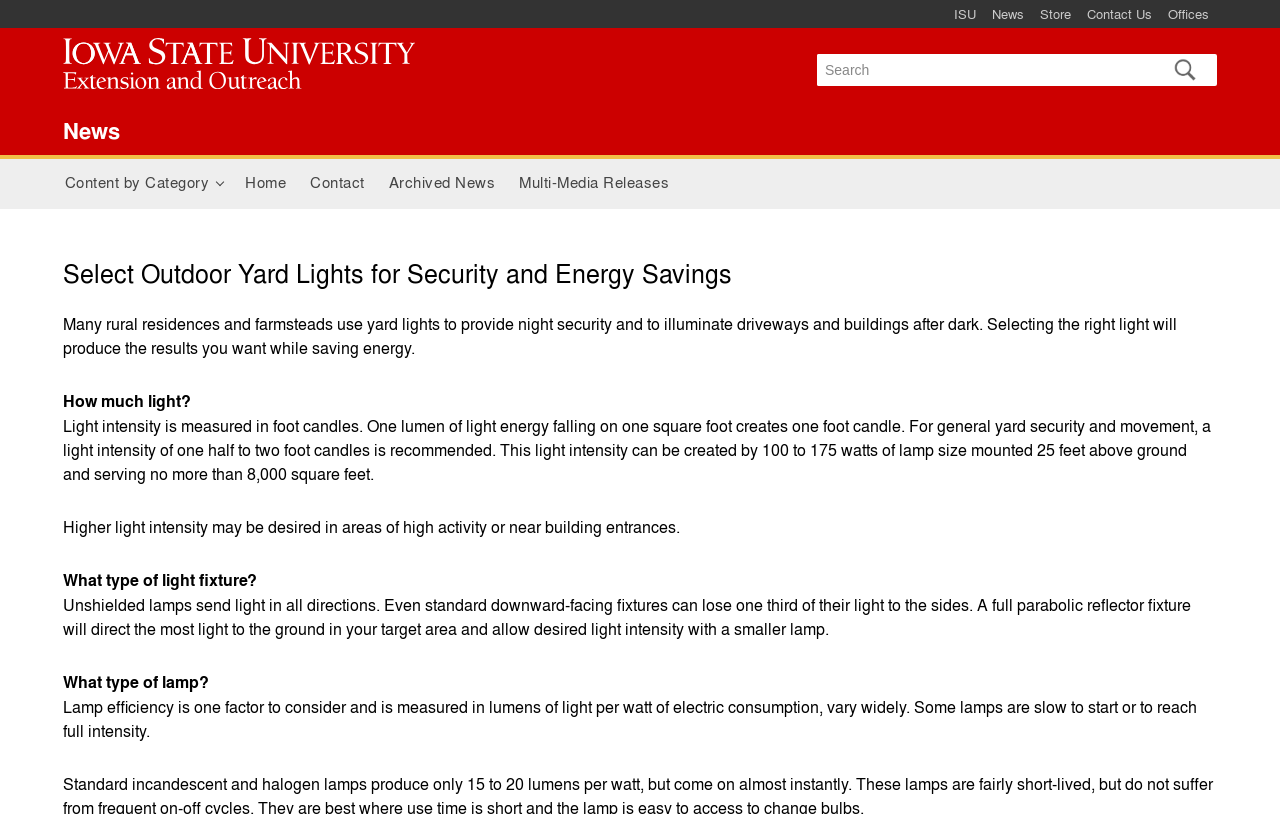Determine the bounding box for the HTML element described here: "Archived News". The coordinates should be given as [left, top, right, bottom] with each number being a float between 0 and 1.

[0.295, 0.196, 0.396, 0.257]